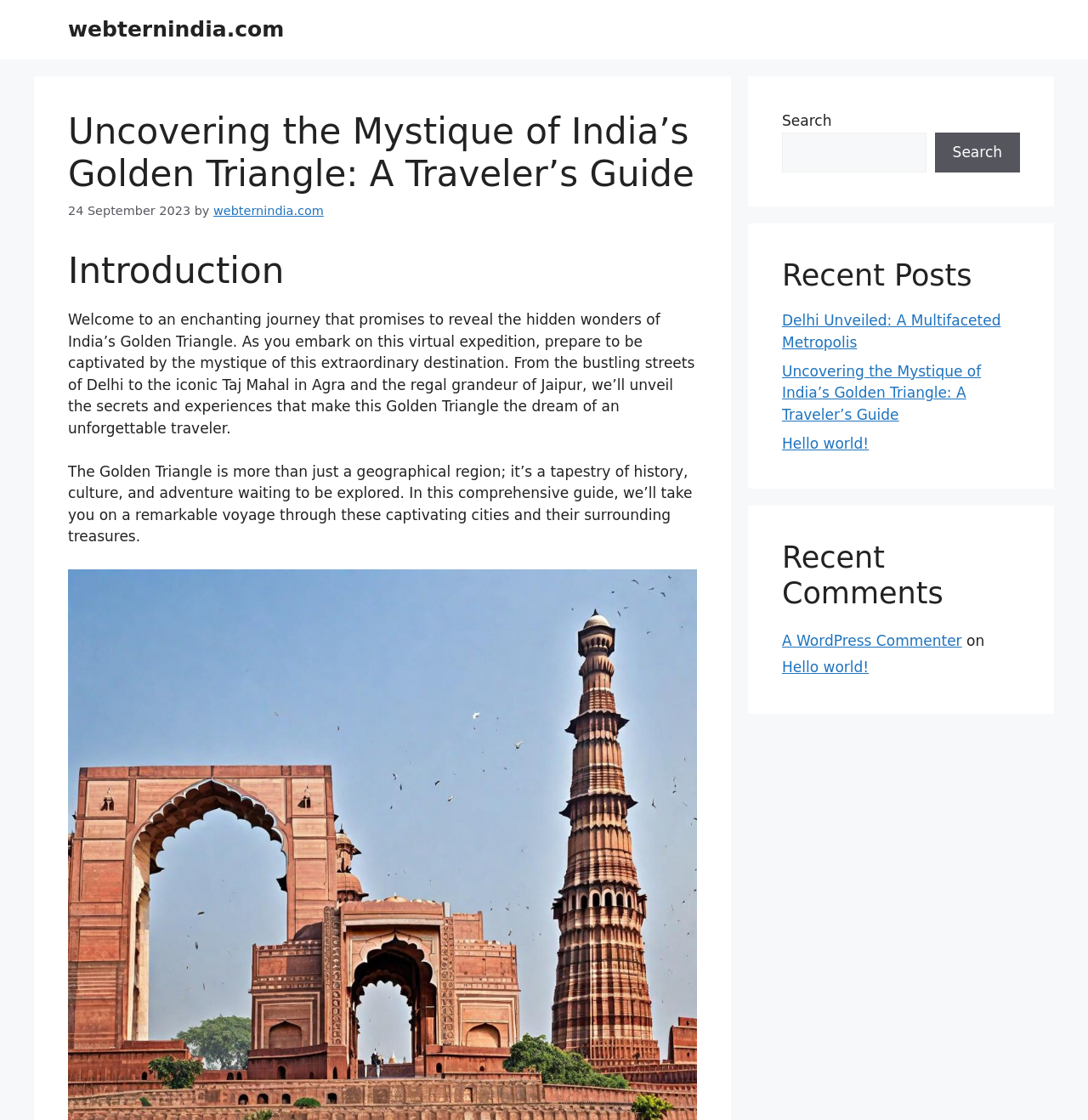What is the purpose of the search box?
Provide an in-depth answer to the question, covering all aspects.

The search box is located in the top-right corner of the webpage, and it allows users to search for specific content on the website.